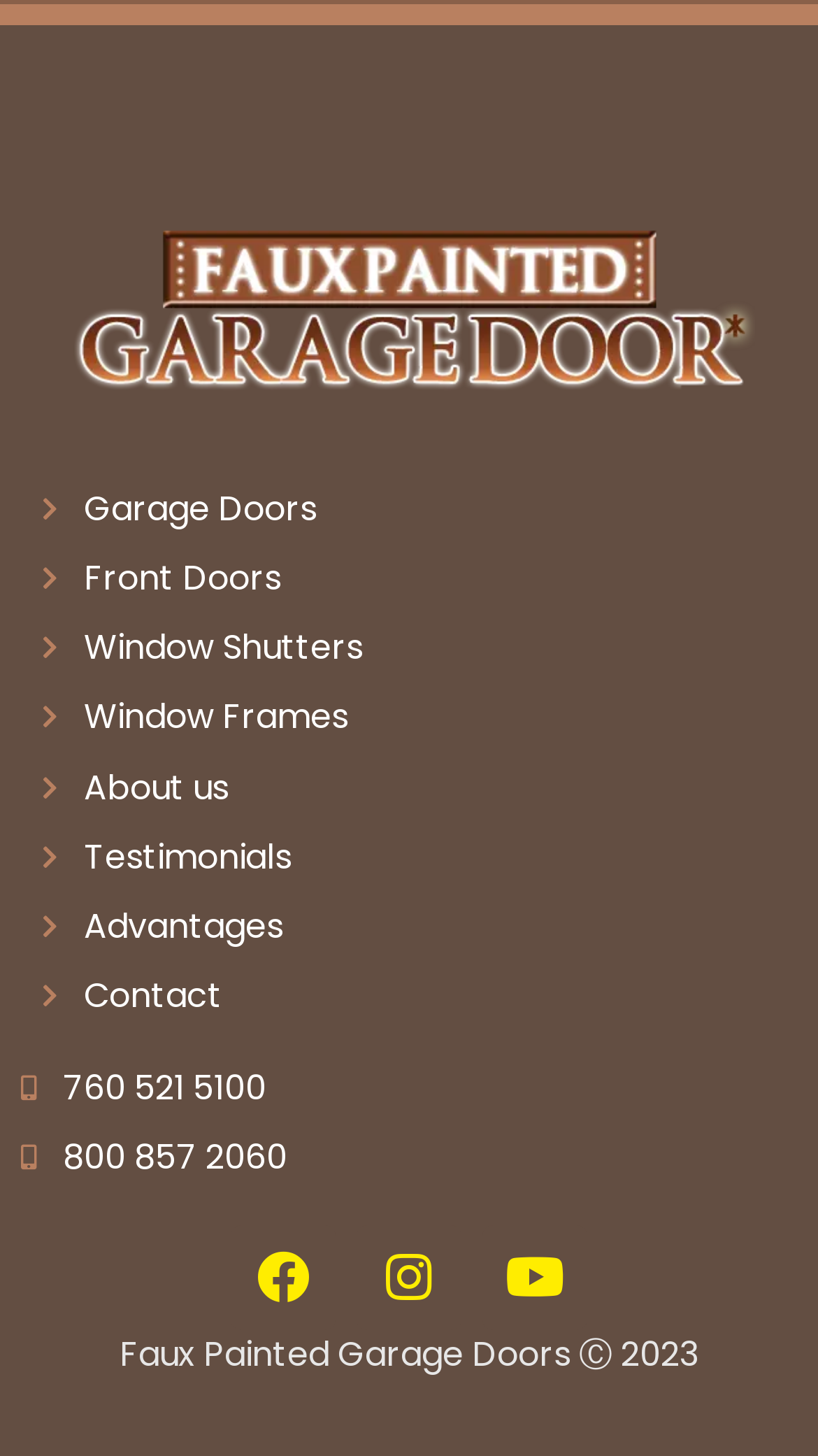Could you indicate the bounding box coordinates of the region to click in order to complete this instruction: "Visit Facebook page".

[0.282, 0.841, 0.41, 0.913]